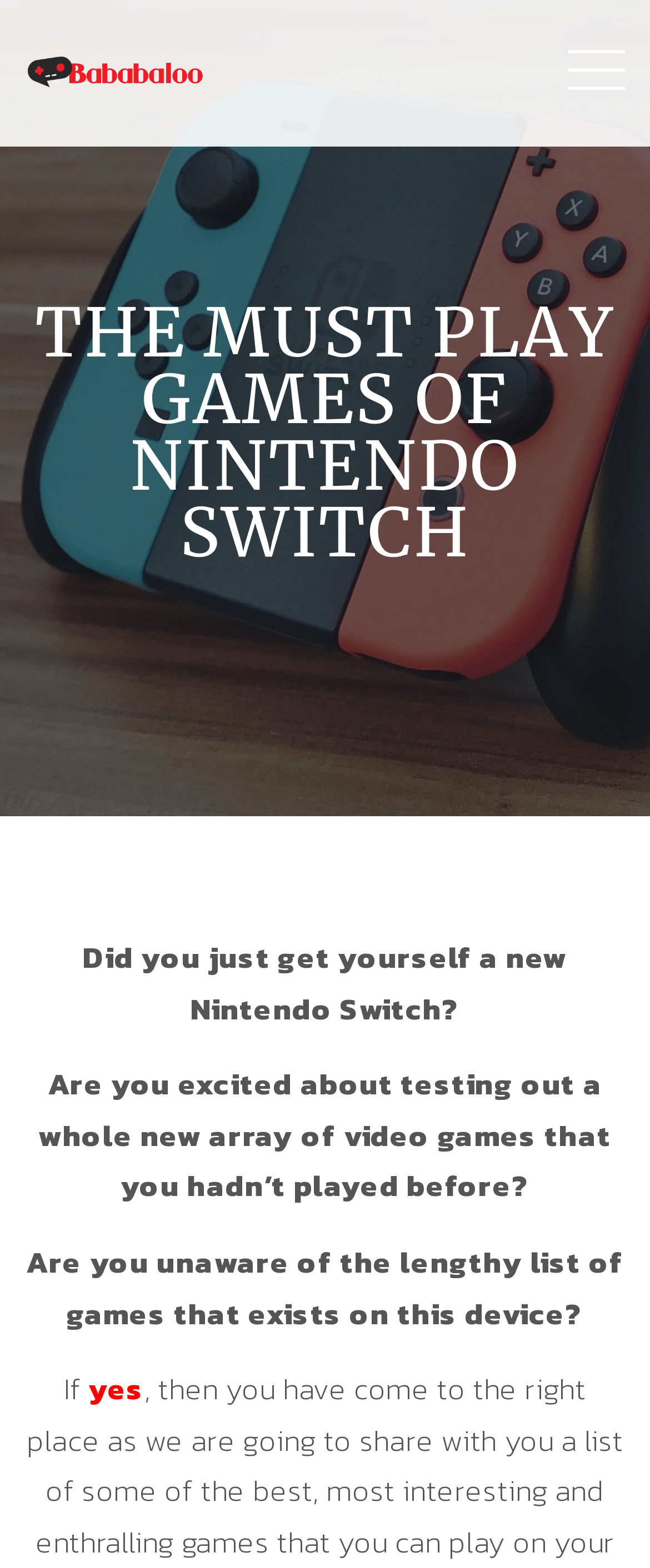Convey a detailed summary of the webpage, mentioning all key elements.

The webpage is about the must-play games on the Nintendo Switch console. At the top, there is a link and an image with the title "The Must Play Games Of Nintendo Switch". Below this, there is a large heading that reads "THE MUST PLAY GAMES OF NINTENDO SWITCH" in a prominent position, spanning almost the entire width of the page.

Following this heading, there are four paragraphs of text. The first paragraph starts with the question "Did you just get yourself a new Nintendo Switch?" and is positioned in the upper middle section of the page. The second paragraph, which is slightly longer, begins with "Are you excited about testing out a whole new array of video games that you hadn’t played before?" and is located below the first paragraph.

The third paragraph, which is also relatively long, starts with "Are you unaware of the lengthy list of games that exists on this device?" and is positioned below the second paragraph. The fourth paragraph is shorter and consists of three parts: "If", "yes", and a longer sentence that begins with "then you have come to the right place as we are going to share with you a list of some of the best, most interesting and enthralling games that you can play on your". This paragraph is located at the bottom of the page.

On the top right corner, there is another link with no text. The overall content of the page is focused on introducing the topic of must-play games on the Nintendo Switch and setting the stage for a list of recommended games.